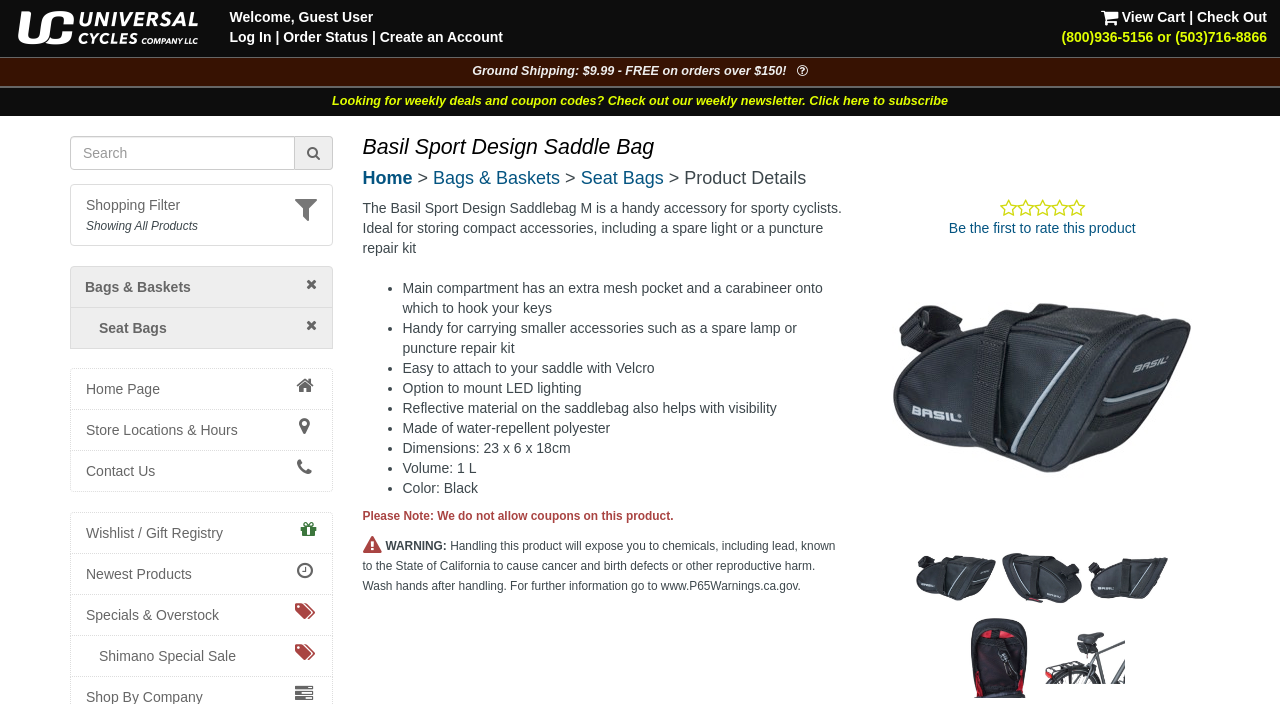Identify the bounding box coordinates of the area you need to click to perform the following instruction: "Search for products".

[0.055, 0.193, 0.23, 0.241]